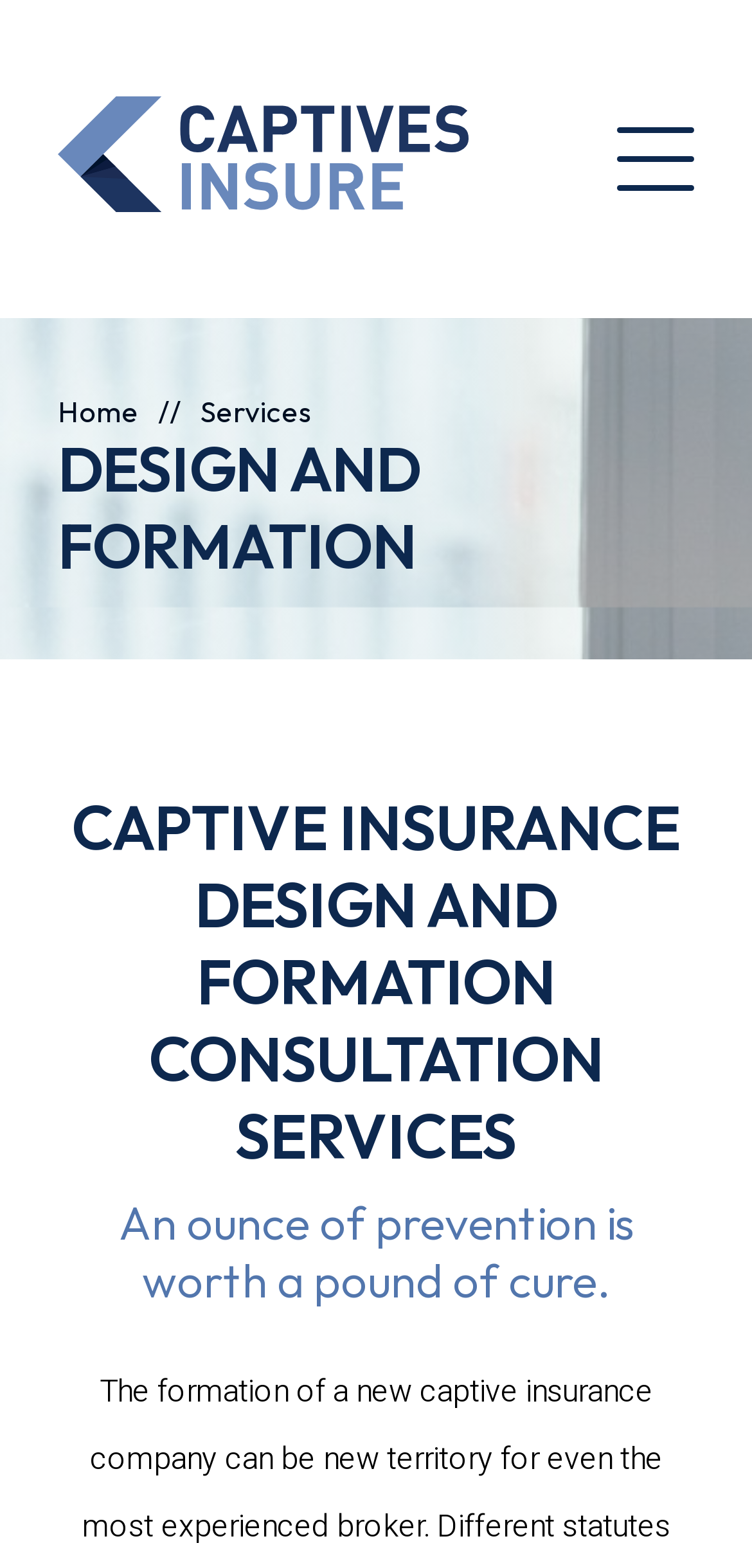Using the information in the image, give a comprehensive answer to the question: 
What is the quote on the webpage?

The quote can be found at the bottom of the webpage, which is 'An ounce of prevention is worth a pound of cure.' It seems to be a motivational or inspirational quote related to the services provided by Captives Insure.